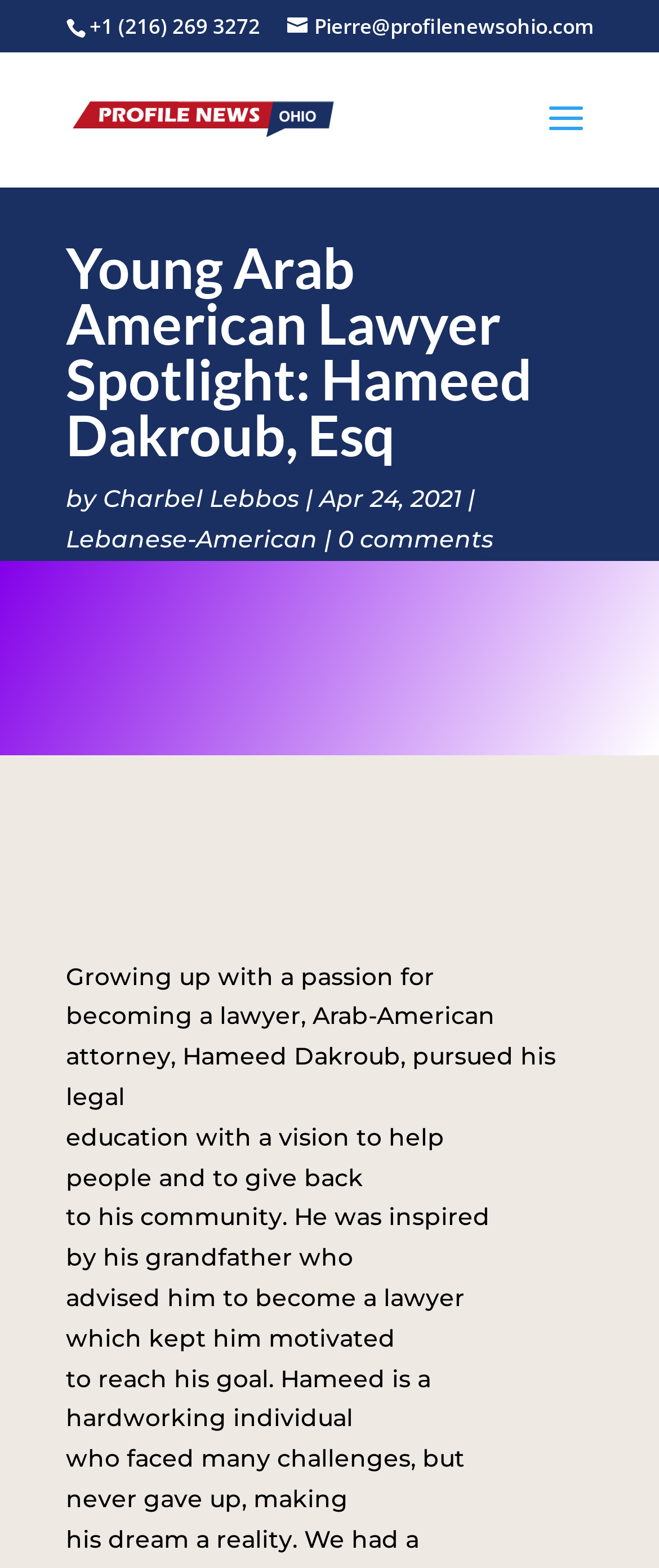Describe all visible elements and their arrangement on the webpage.

This webpage is a profile news article about Hameed Dakroub, a young Arab American lawyer. At the top, there is a phone number "+1 (216) 269 3272" and an email address "Pierre@profilenewsohio.com" on the right side. Below them, there is a link to "Profile News Ohio" with an accompanying image. 

The main title "Young Arab American Lawyer Spotlight: Hameed Dakroub, Esq" is prominently displayed, followed by the author's name "Charbel Lebbos" and the publication date "Apr 24, 2021". There are also links to related topics, such as "Lebanese-American" and "0 comments" on the right side.

The main content of the article is a biographical piece about Hameed Dakroub, describing his passion for becoming a lawyer, his education, and his vision to help people and give back to his community. The text is divided into several paragraphs, each describing a different aspect of his life and career.